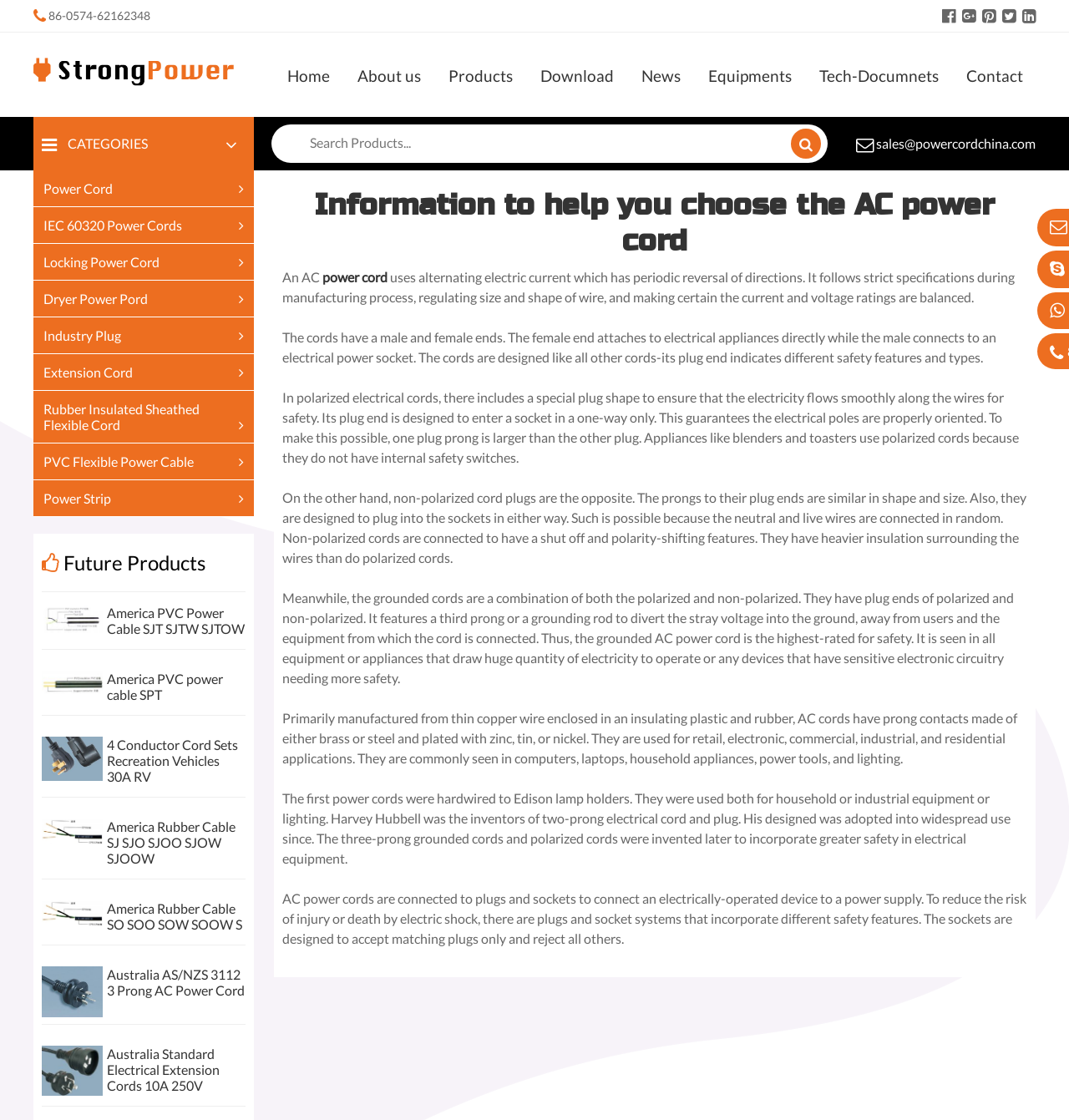What is the main purpose of AC power cords?
Answer the question using a single word or phrase, according to the image.

To connect devices to a power supply